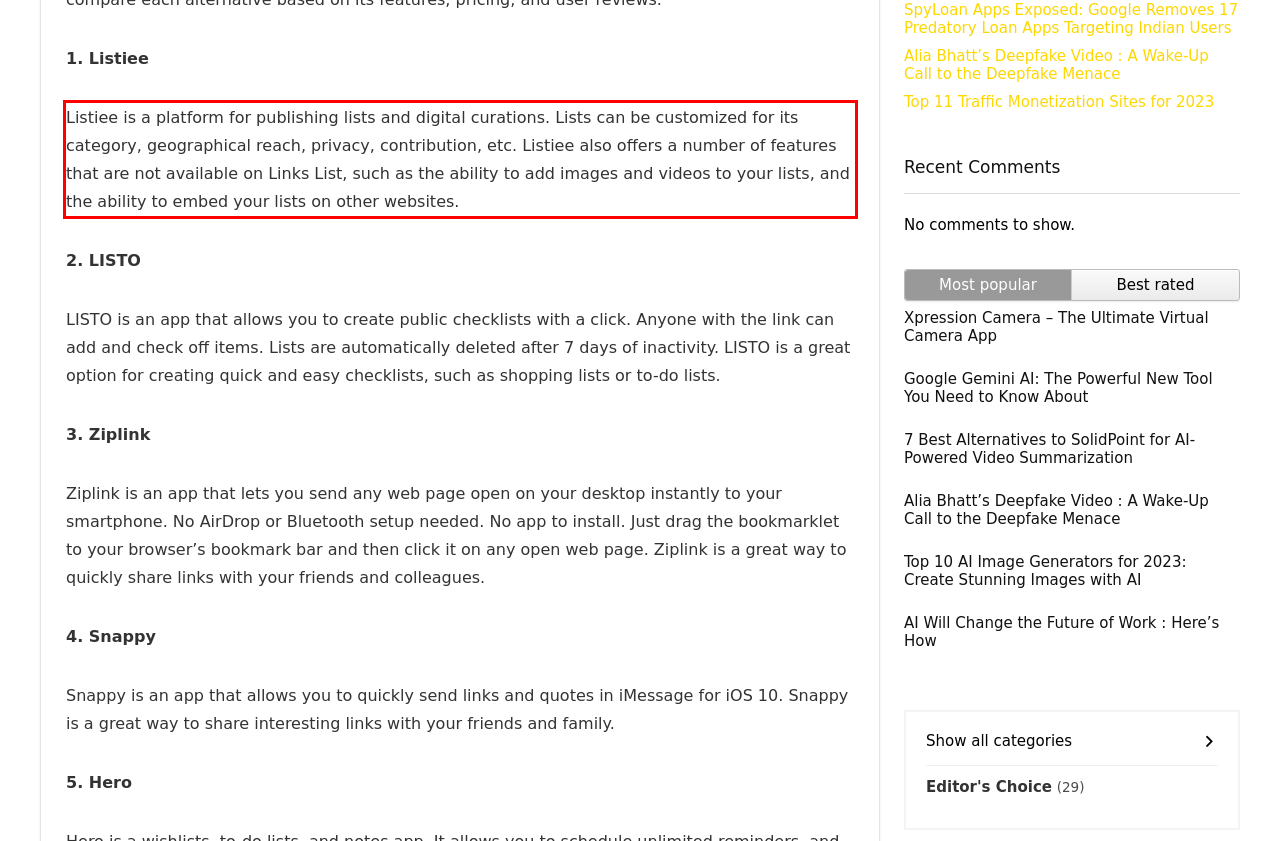You are provided with a screenshot of a webpage that includes a UI element enclosed in a red rectangle. Extract the text content inside this red rectangle.

Listiee is a platform for publishing lists and digital curations. Lists can be customized for its category, geographical reach, privacy, contribution, etc. Listiee also offers a number of features that are not available on Links List, such as the ability to add images and videos to your lists, and the ability to embed your lists on other websites.